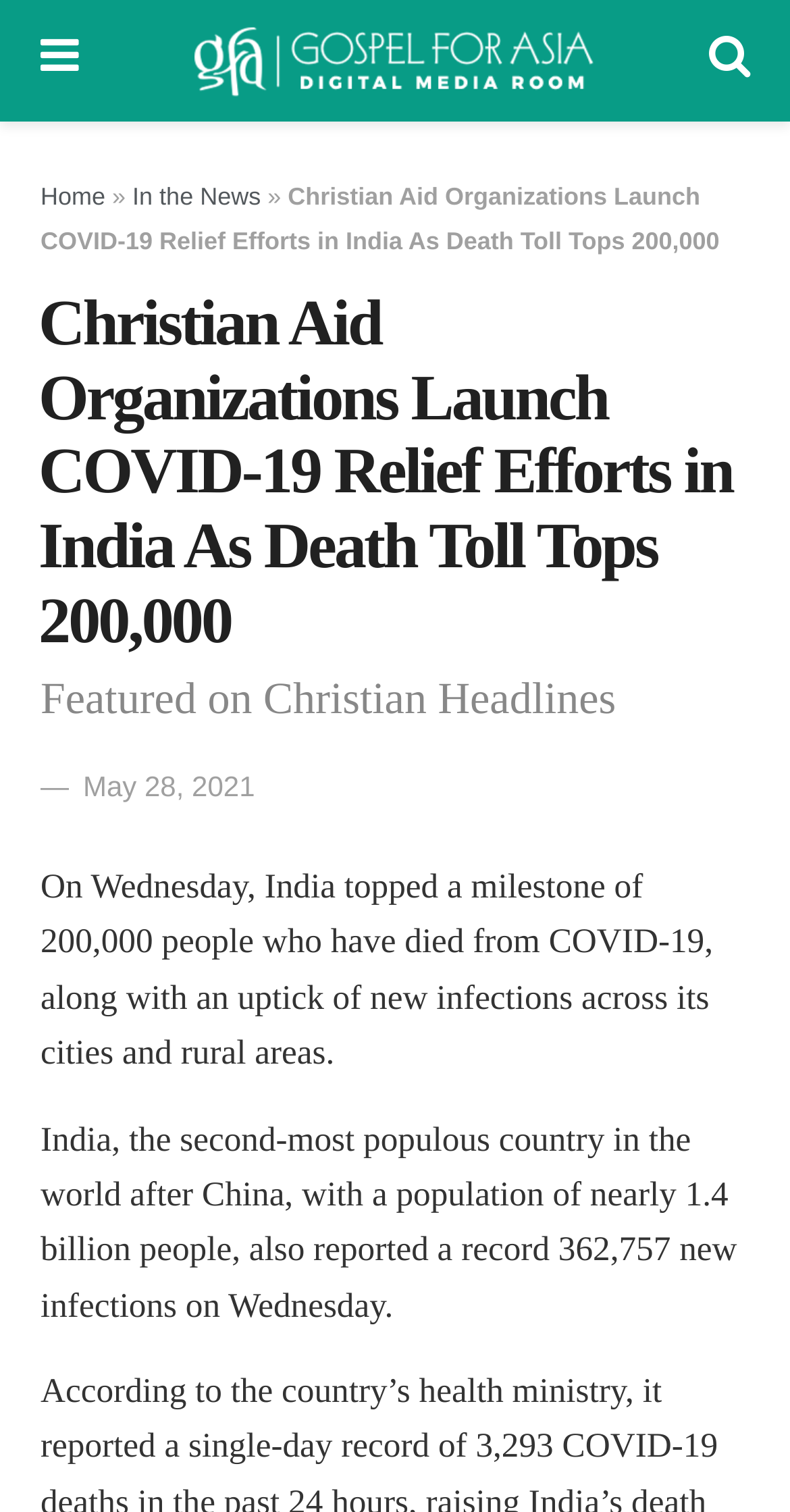Provide a one-word or short-phrase answer to the question:
What is the current death toll in India due to COVID-19?

200,000